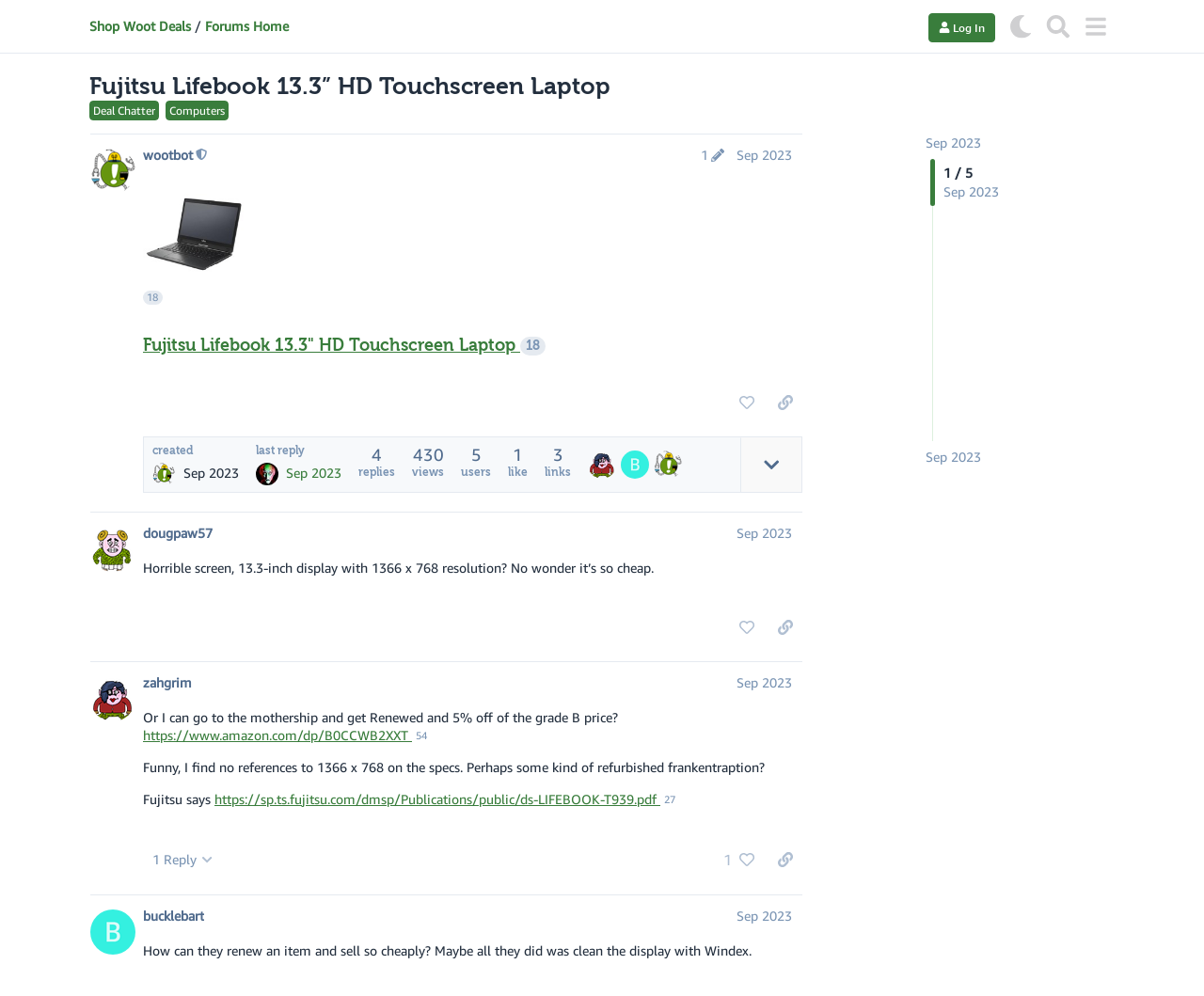Specify the bounding box coordinates of the area that needs to be clicked to achieve the following instruction: "Click the 'Log In' button".

[0.771, 0.013, 0.827, 0.042]